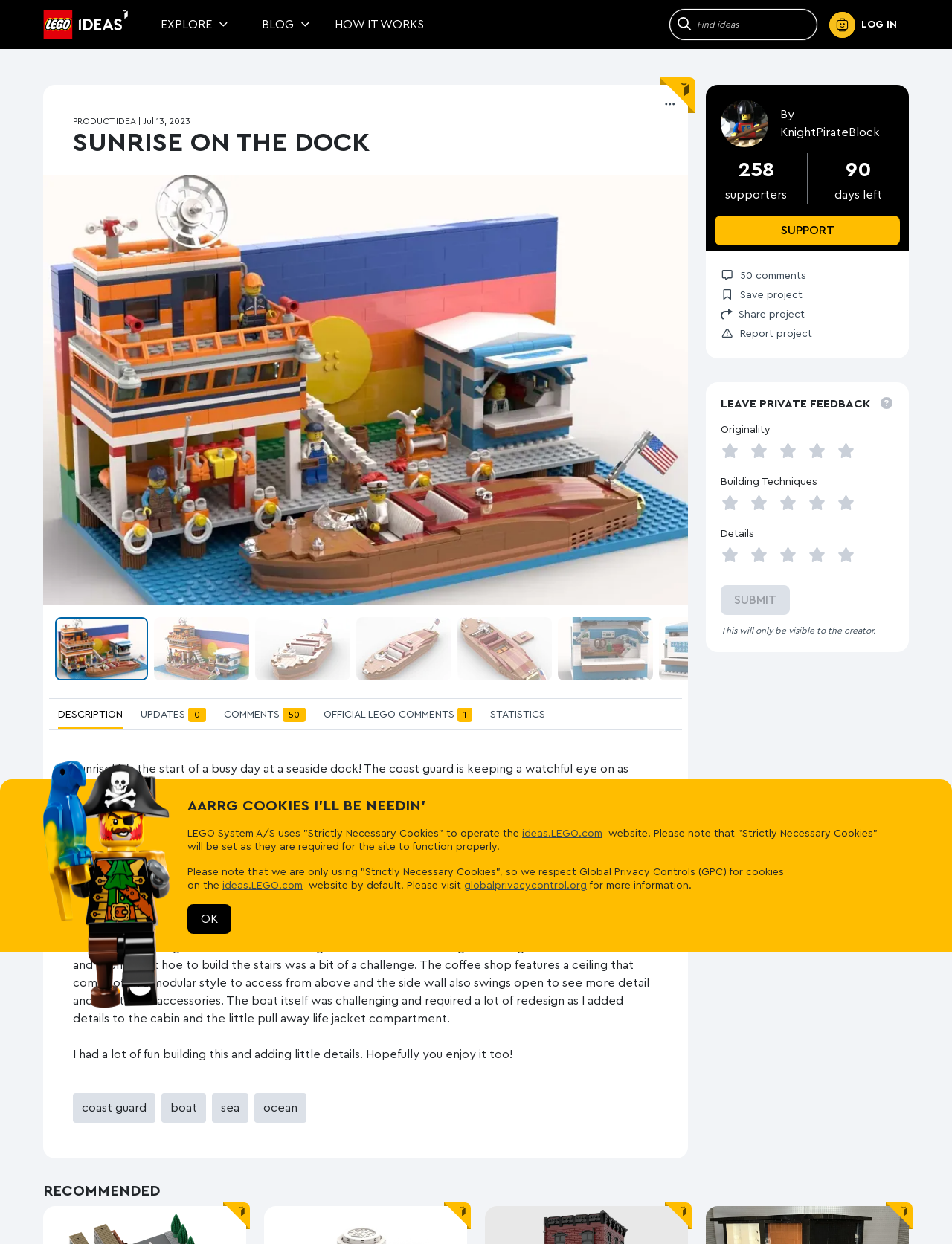Identify the main title of the webpage and generate its text content.

SUNRISE ON THE DOCK